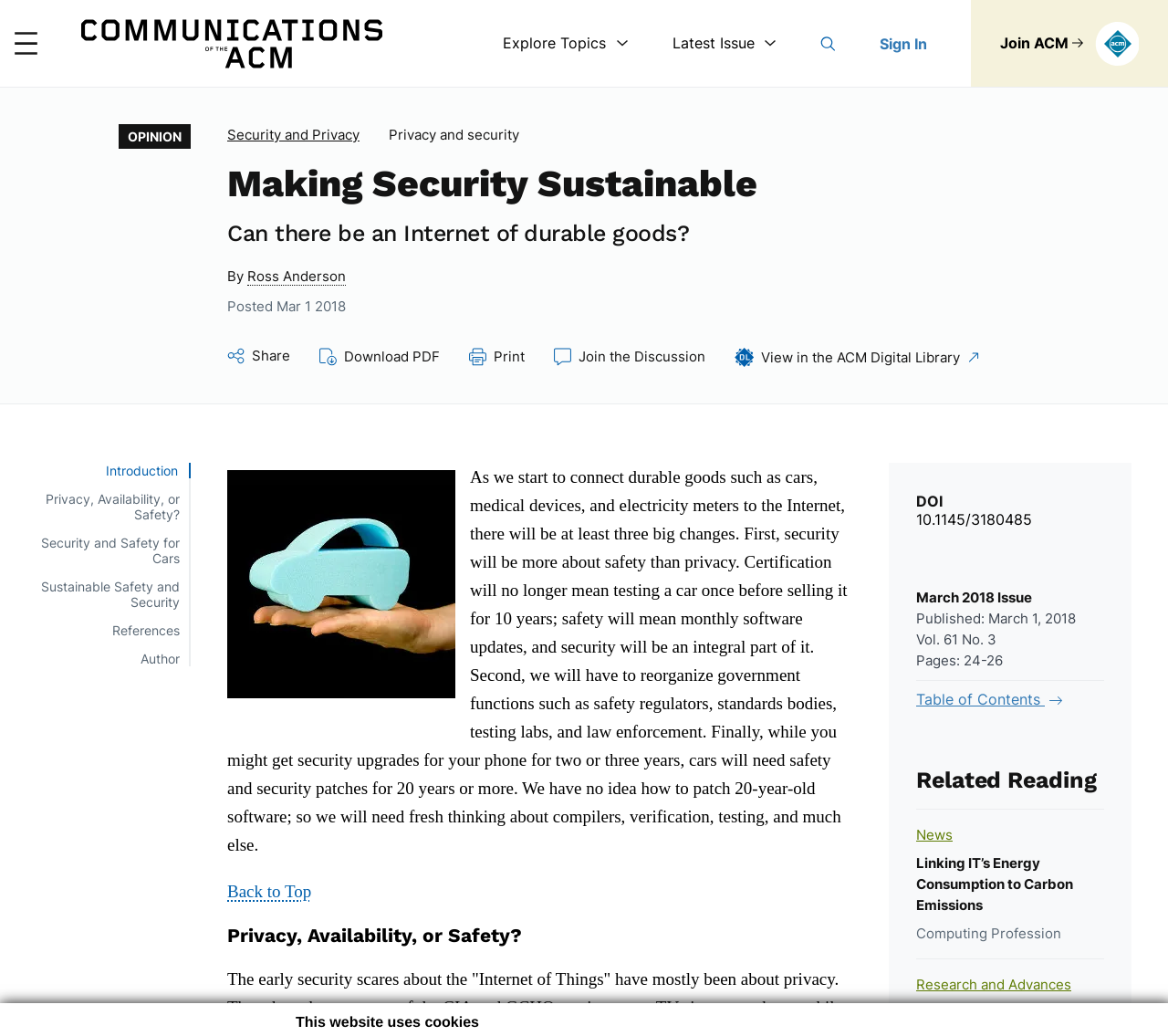Extract the main heading from the webpage content.

Making Security Sustainable